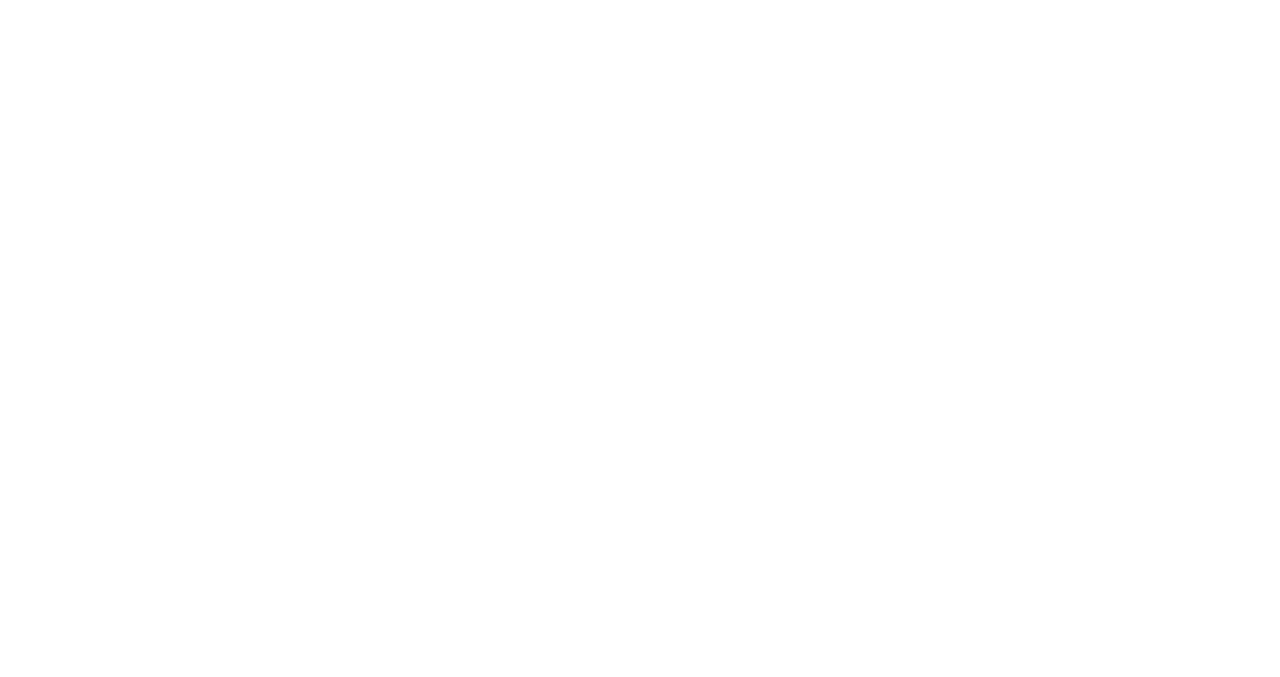Provide a brief response using a word or short phrase to this question:
How can users contact the website?

Phone, social media